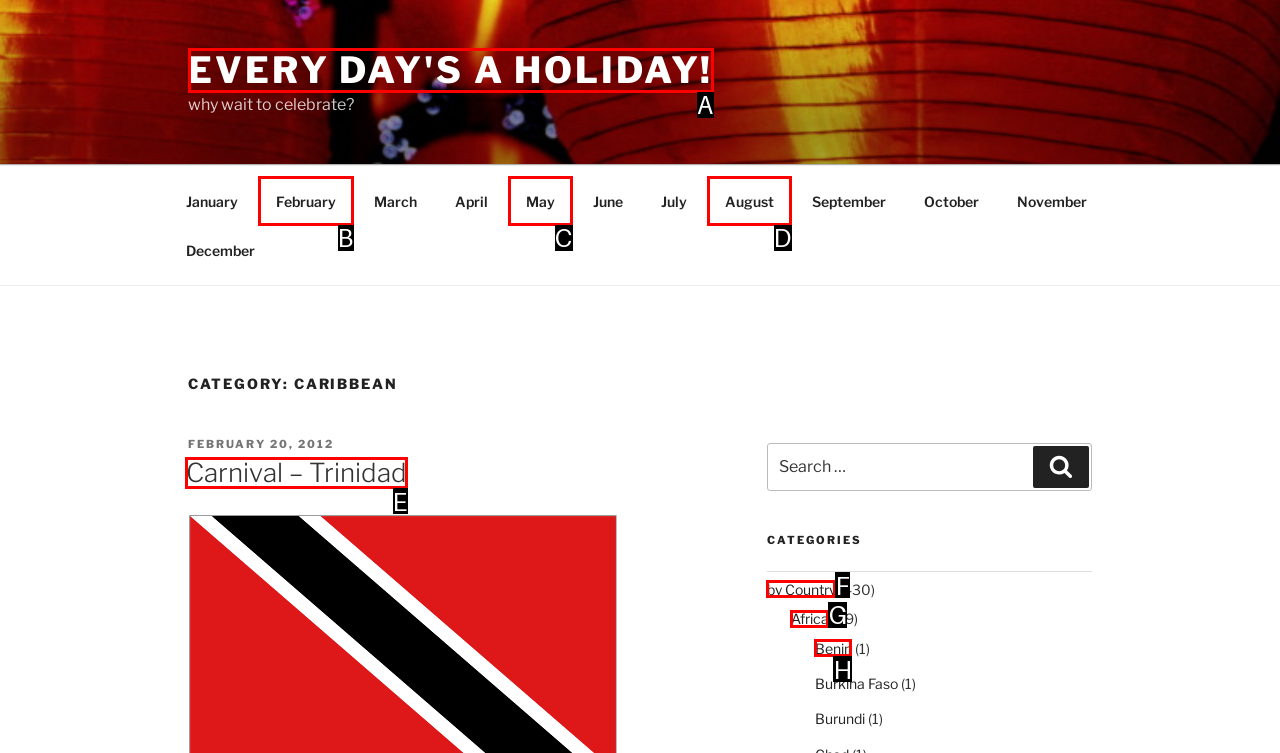Tell me which option I should click to complete the following task: View Carnival – Trinidad page Answer with the option's letter from the given choices directly.

E